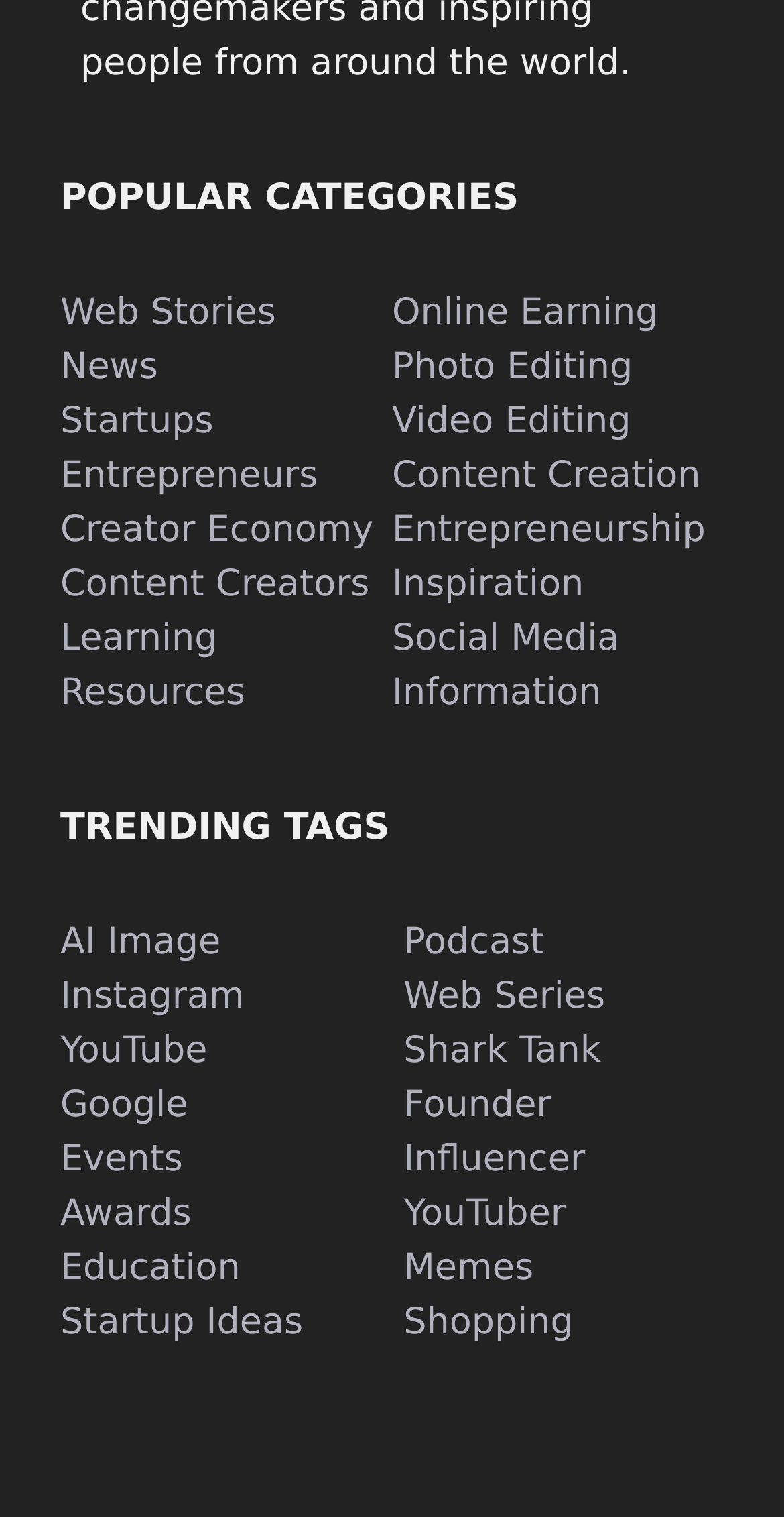Please provide the bounding box coordinates for the element that needs to be clicked to perform the instruction: "Check out YouTube". The coordinates must consist of four float numbers between 0 and 1, formatted as [left, top, right, bottom].

[0.077, 0.679, 0.265, 0.707]